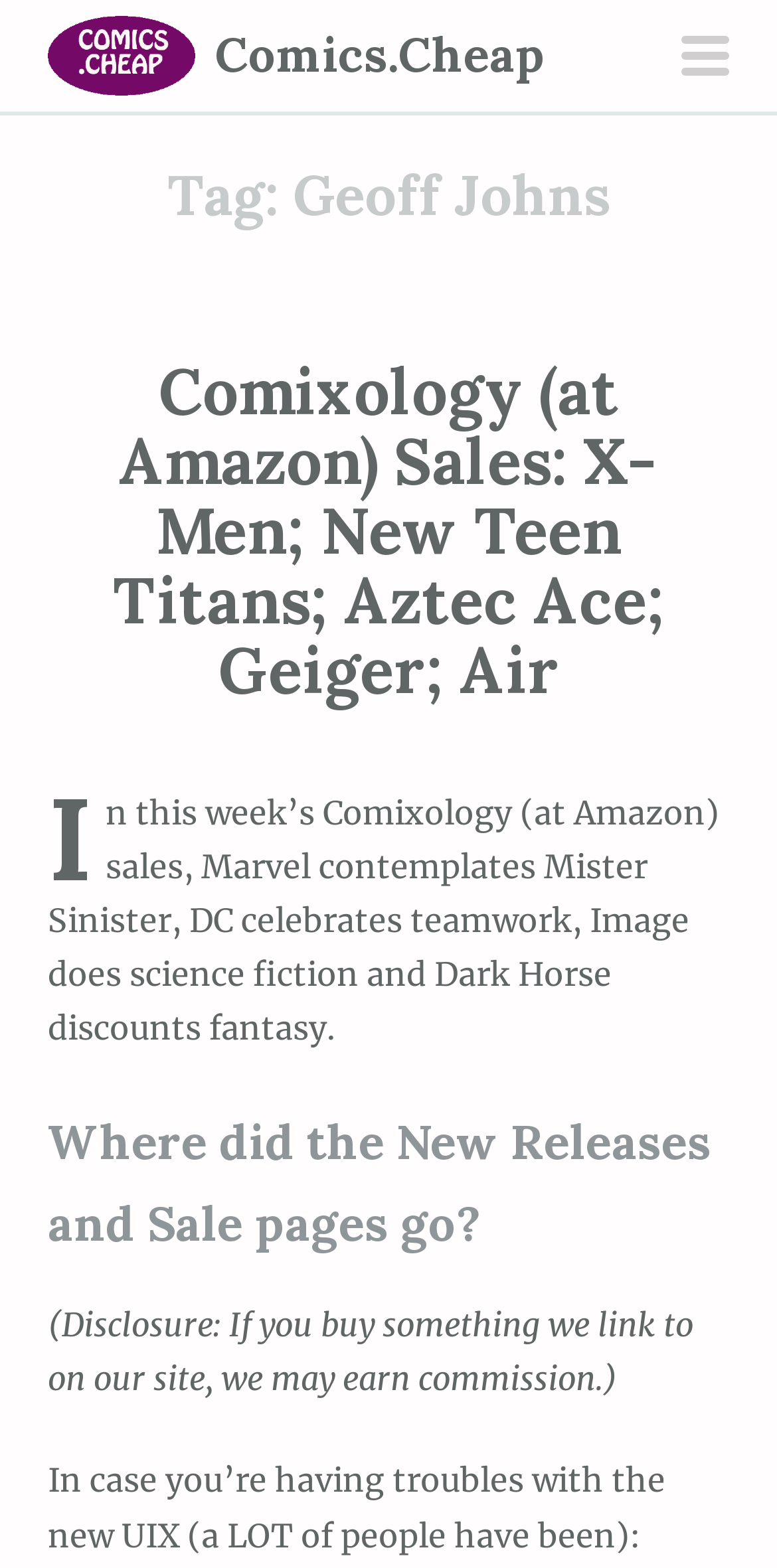Create an elaborate caption for the webpage.

The webpage is about Geoff Johns Archives on Comics.Cheap. At the top right corner, there is a primary menu button. On the top left, there is a link and an image, both labeled as "Comics.Cheap". Below this, there is a heading also labeled as "Comics.Cheap". 

Underneath, there is a header section with a heading "Tag: Geoff Johns". Within this section, there are several articles or news pieces. The first one is a heading "Comixology (at Amazon) Sales: X-Men; New Teen Titans; Aztec Ace; Geiger; Air" with a link to the article. Below this, there is a paragraph of text summarizing the article, which discusses Comixology sales and various comic book titles. 

Further down, there are more headings and articles. One heading is "Where did the New Releases and Sale pages go?" and there are two paragraphs of text, one discussing affiliate links and commissions, and another discussing issues with the new UIX and offering help.